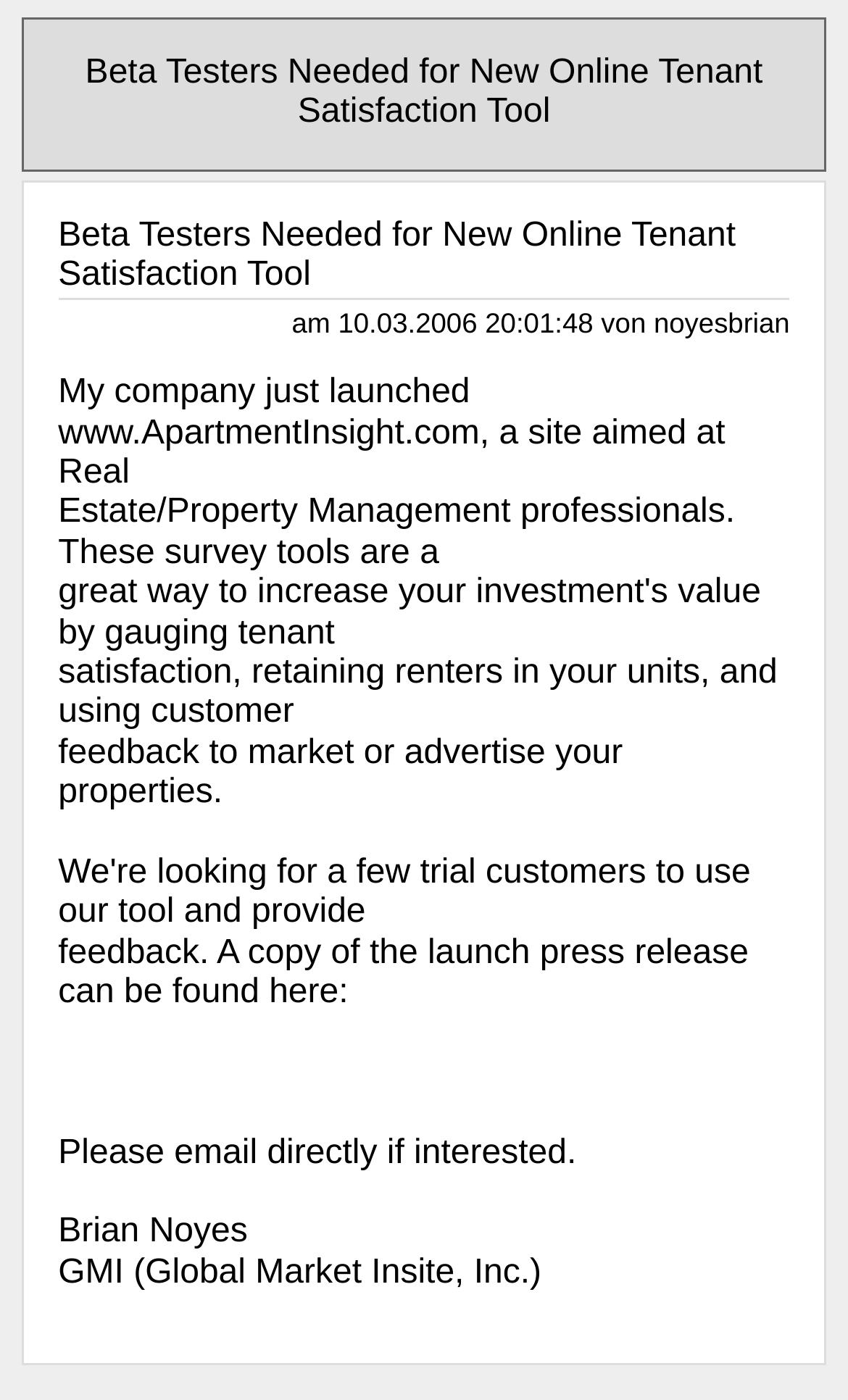Describe the entire webpage, focusing on both content and design.

The webpage appears to be a forum or discussion board, with a single article or post taking up most of the page. The article has a heading that reads "Beta Testers Needed for New Online Tenant Satisfaction Tool" and is positioned near the top of the page. Below the heading, there is a series of paragraphs of text, each describing a different aspect of the tool, including its purpose, features, and benefits. The text is arranged in a vertical column, with each paragraph positioned below the previous one.

To the right of the heading, there is a smaller block of text that displays the date and time the post was made, as well as the author's name, "noyesbrian". This block of text is positioned slightly above the main text of the article.

At the bottom of the page, there are a few lines of text that appear to be contact information, including an email address and a company name, "GMI (Global Market Insite, Inc.)". This text is positioned near the bottom of the page, below the main article.

There are no images on the page, and the overall layout is focused on presenting the text of the article in a clear and readable format.